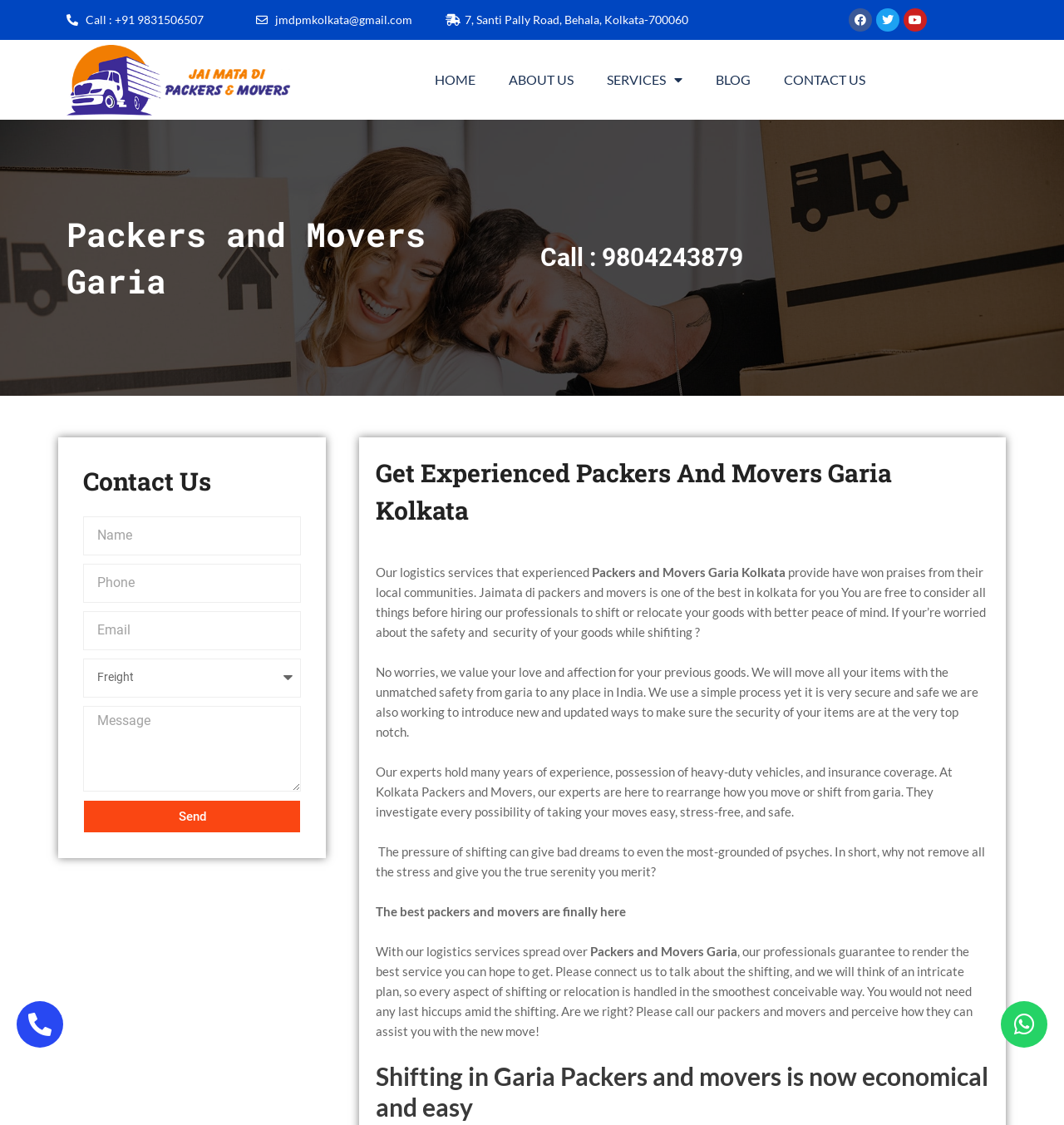Please find the bounding box coordinates of the element that must be clicked to perform the given instruction: "Call the phone number". The coordinates should be four float numbers from 0 to 1, i.e., [left, top, right, bottom].

[0.062, 0.01, 0.225, 0.026]